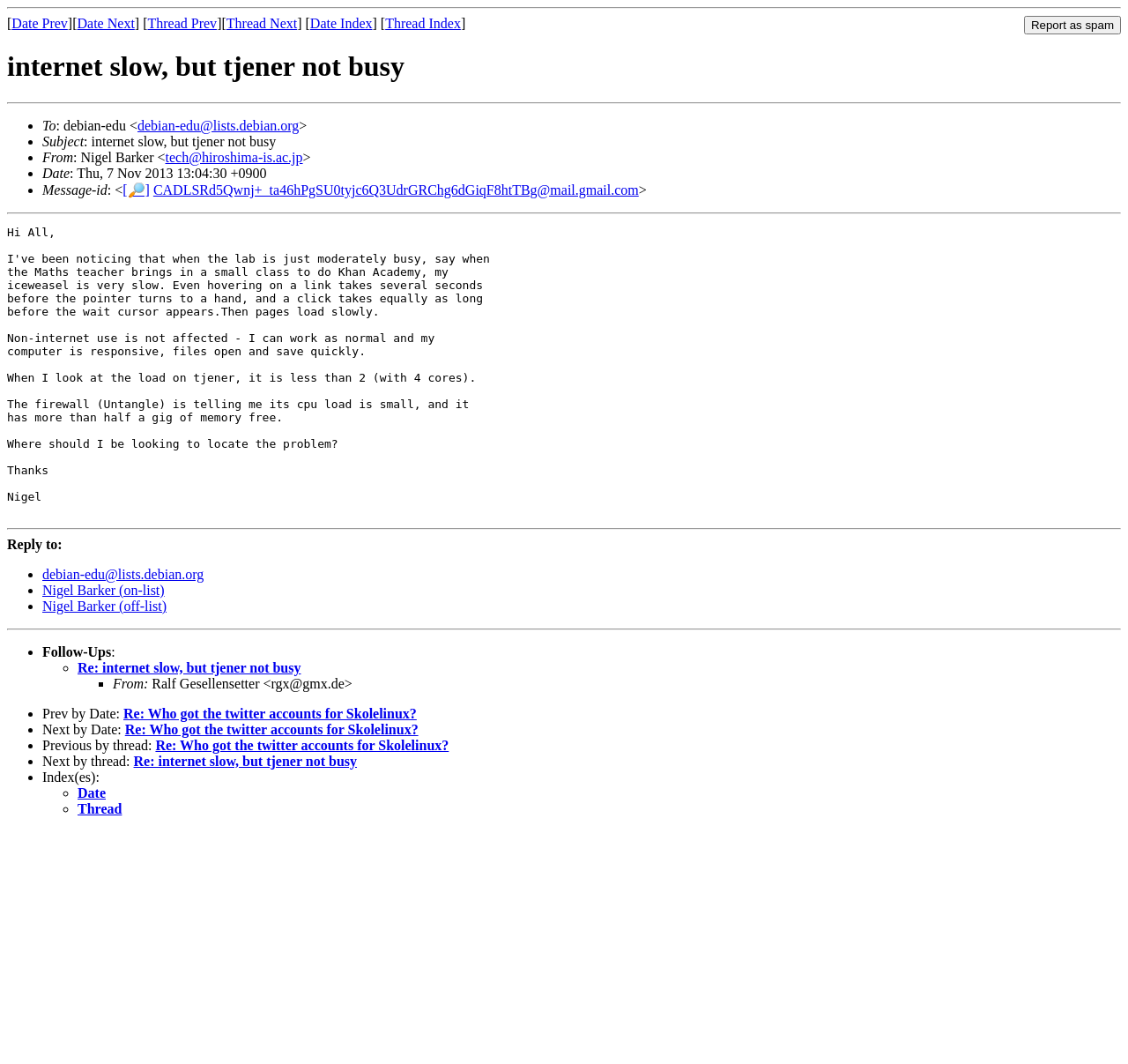Extract the bounding box coordinates for the described element: "Nigel Barker (on-list)". The coordinates should be represented as four float numbers between 0 and 1: [left, top, right, bottom].

[0.038, 0.548, 0.146, 0.562]